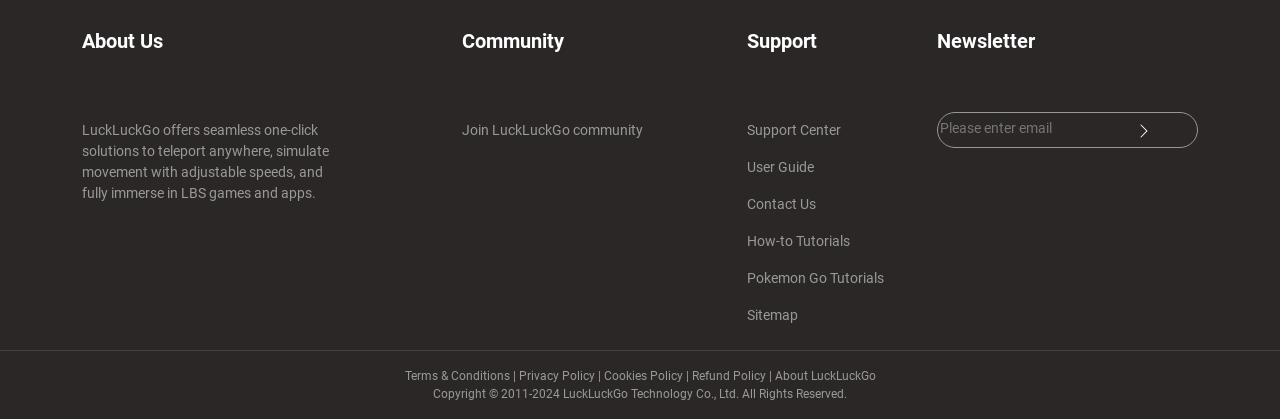Utilize the information from the image to answer the question in detail:
What is the copyright year range of LuckLuckGo Technology Co., Ltd.?

The static text 'Copyright © 2011-2024 LuckLuckGo Technology Co., Ltd. All Rights Reserved.' provides the copyright year range of LuckLuckGo Technology Co., Ltd.